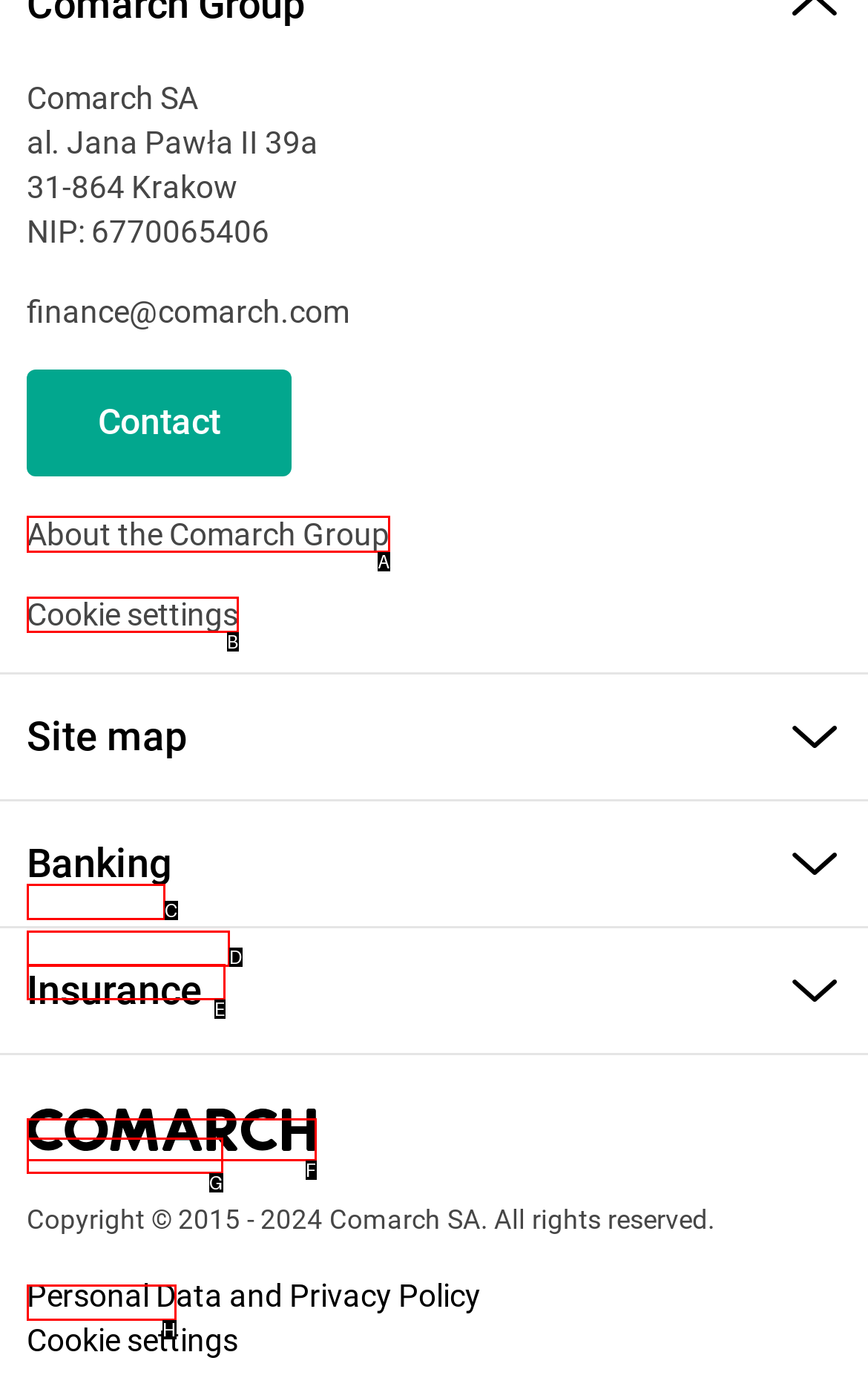For the task "Visit About the Comarch Group", which option's letter should you click? Answer with the letter only.

A